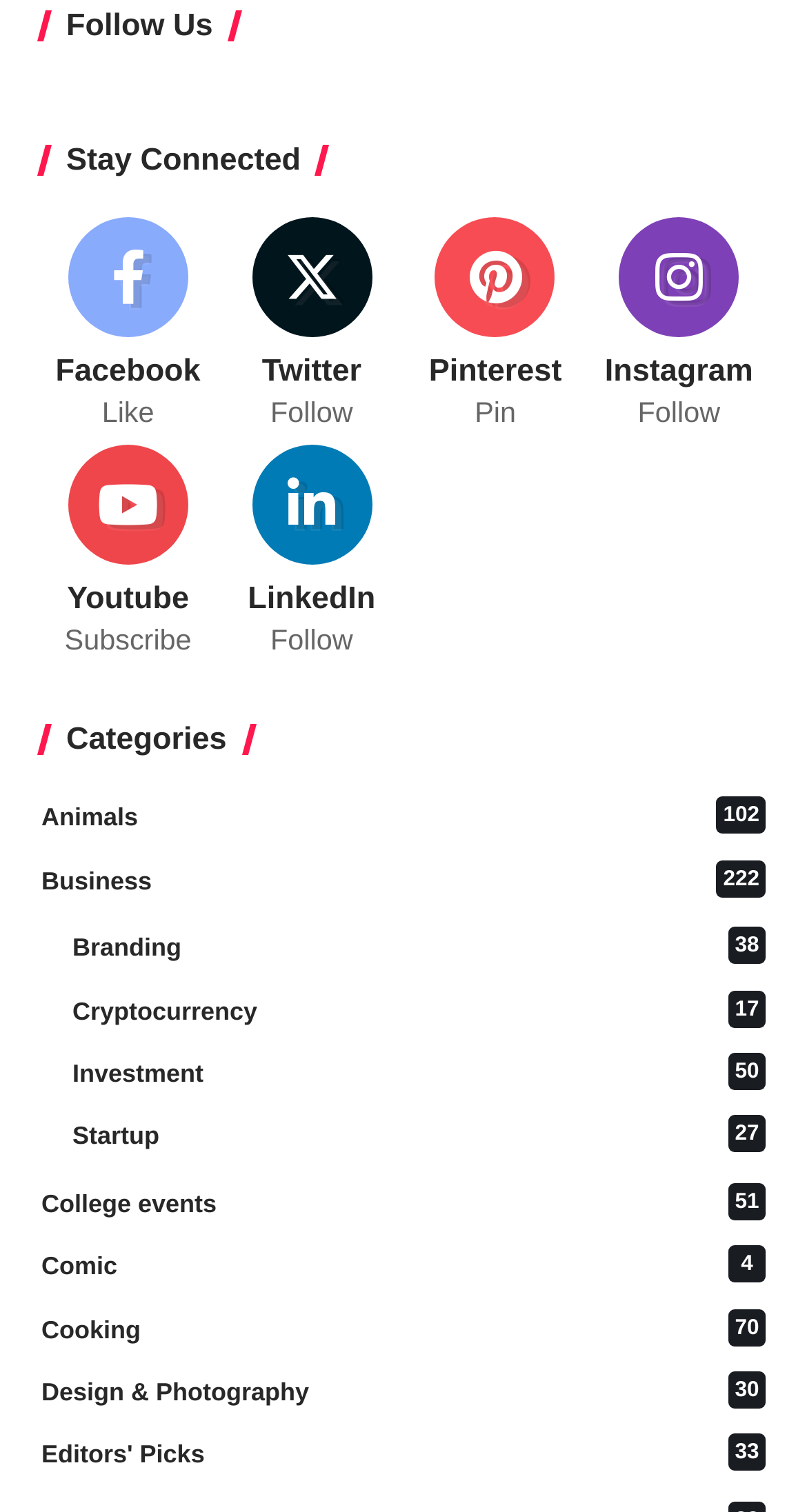Locate and provide the bounding box coordinates for the HTML element that matches this description: "Issues that Concern Us242".

[0.09, 0.264, 0.949, 0.306]